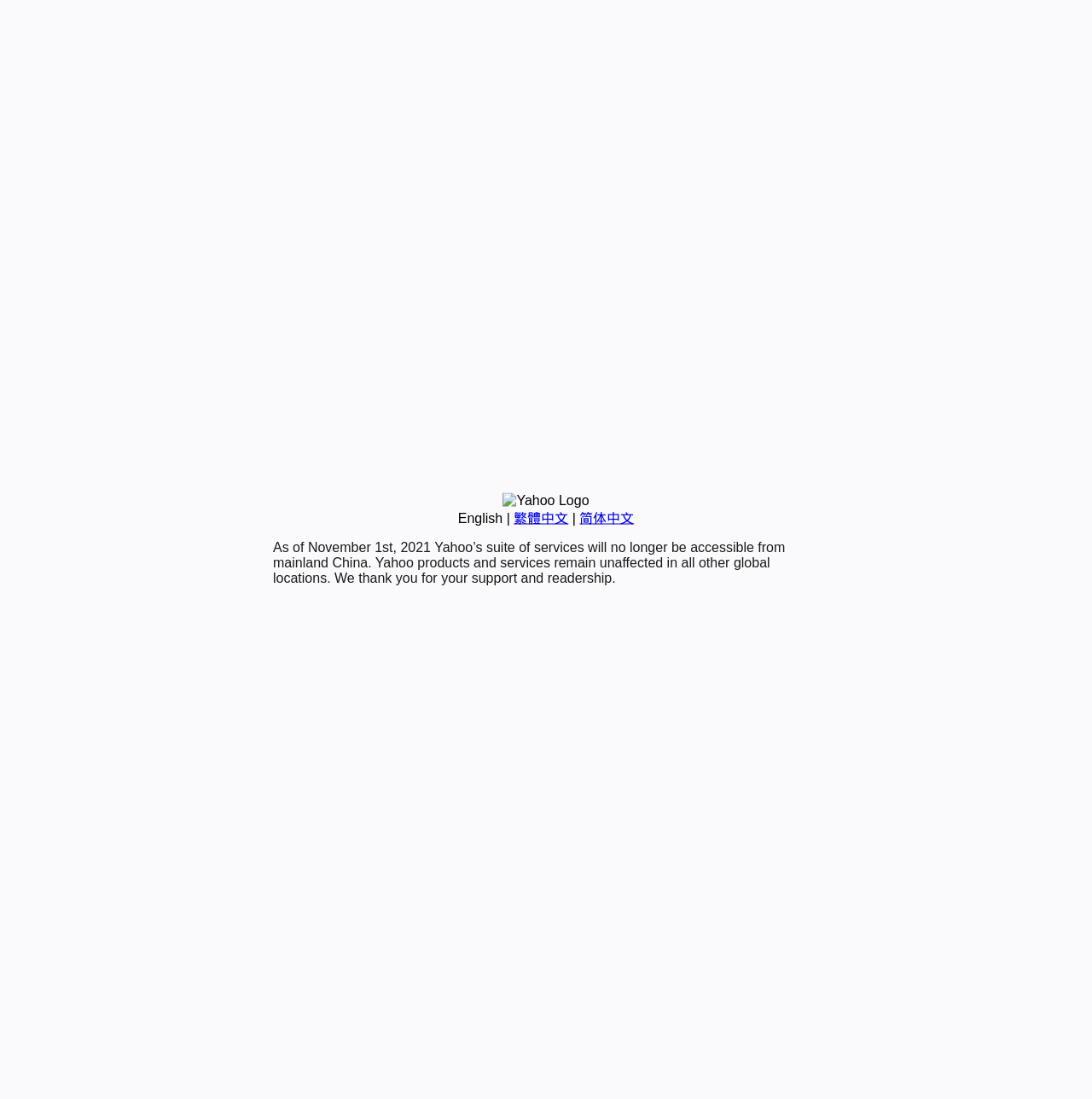Determine the bounding box of the UI element mentioned here: "简体中文". The coordinates must be in the format [left, top, right, bottom] with values ranging from 0 to 1.

[0.531, 0.465, 0.581, 0.478]